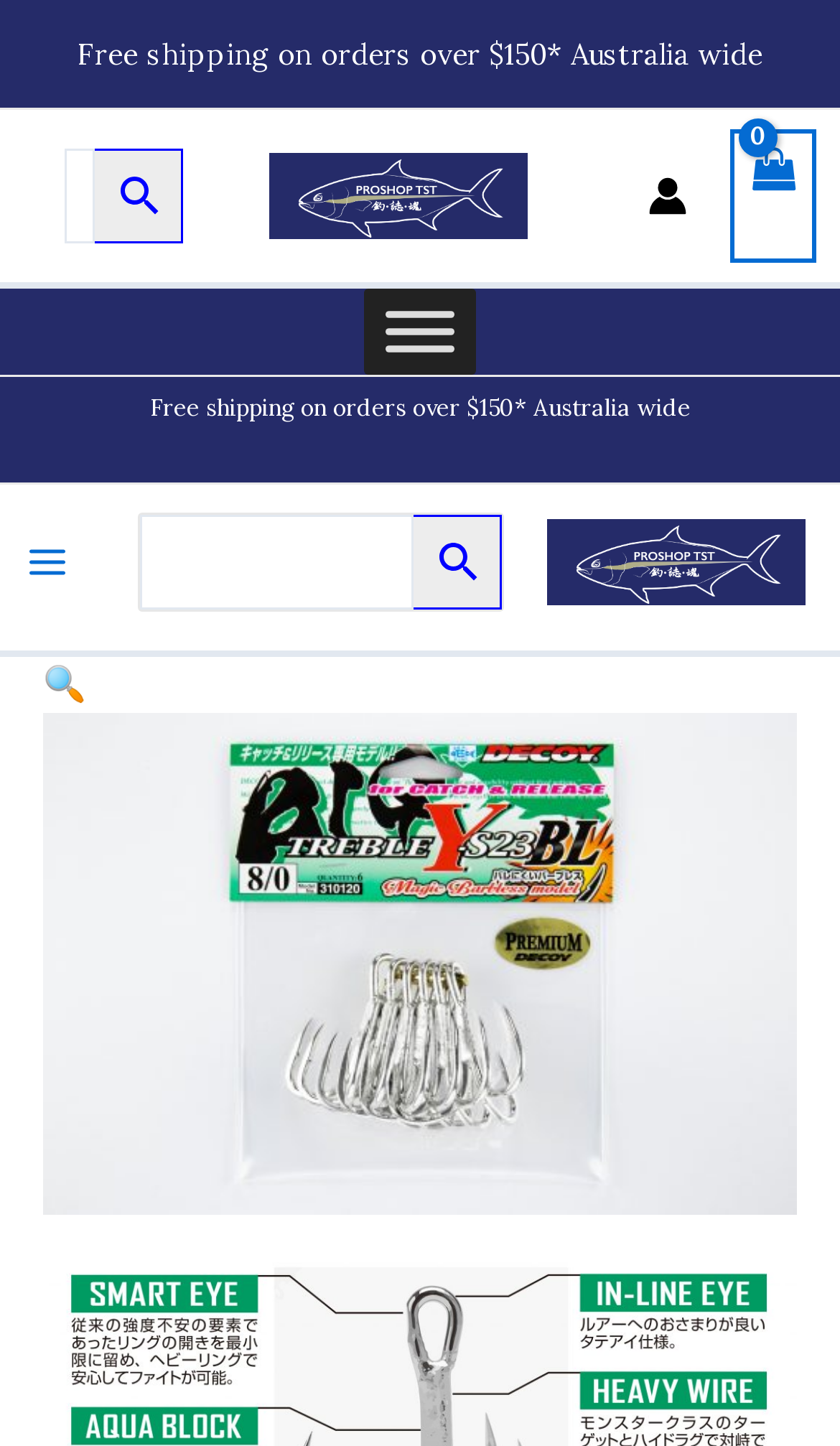Find the bounding box coordinates of the element to click in order to complete the given instruction: "Visit PROSHOP TST homepage."

[0.651, 0.371, 0.959, 0.401]